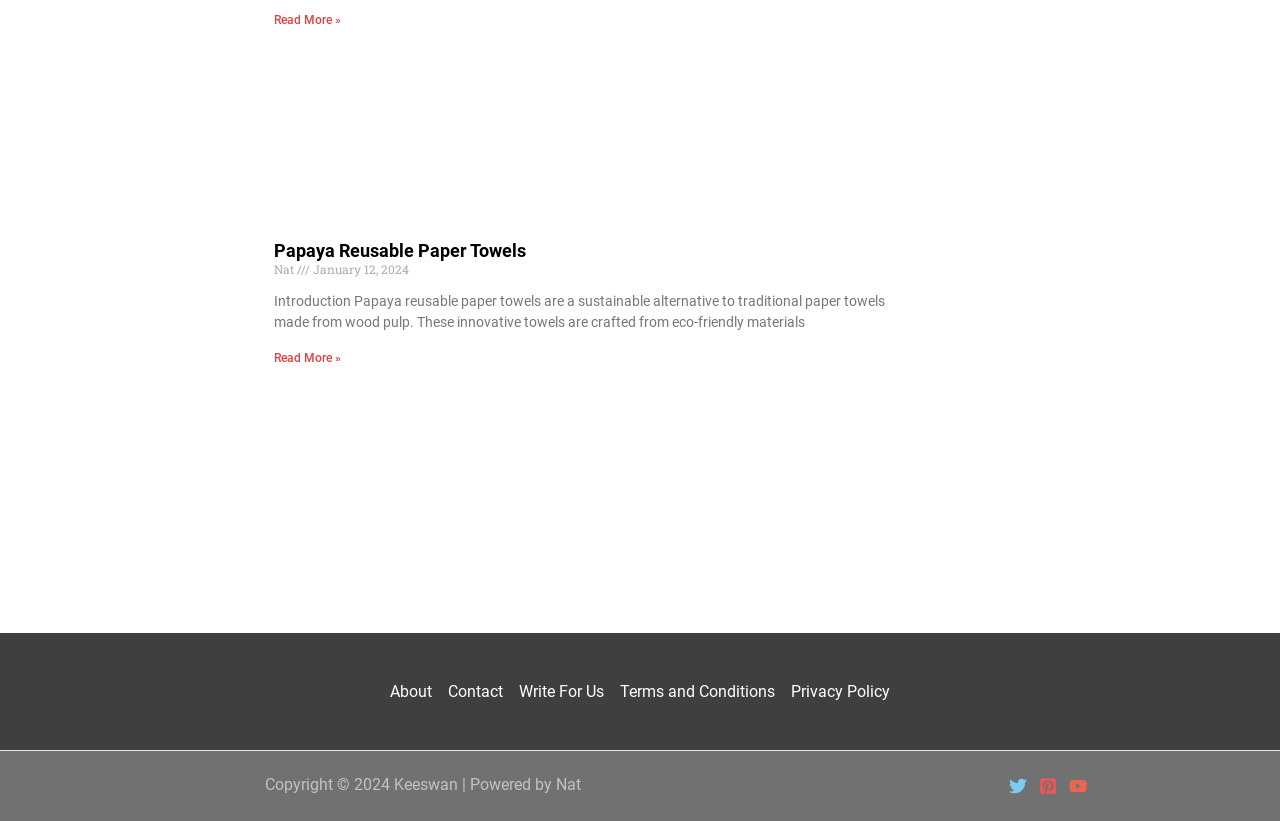Please locate the bounding box coordinates of the element that needs to be clicked to achieve the following instruction: "Follow on Twitter". The coordinates should be four float numbers between 0 and 1, i.e., [left, top, right, bottom].

[0.789, 0.946, 0.803, 0.968]